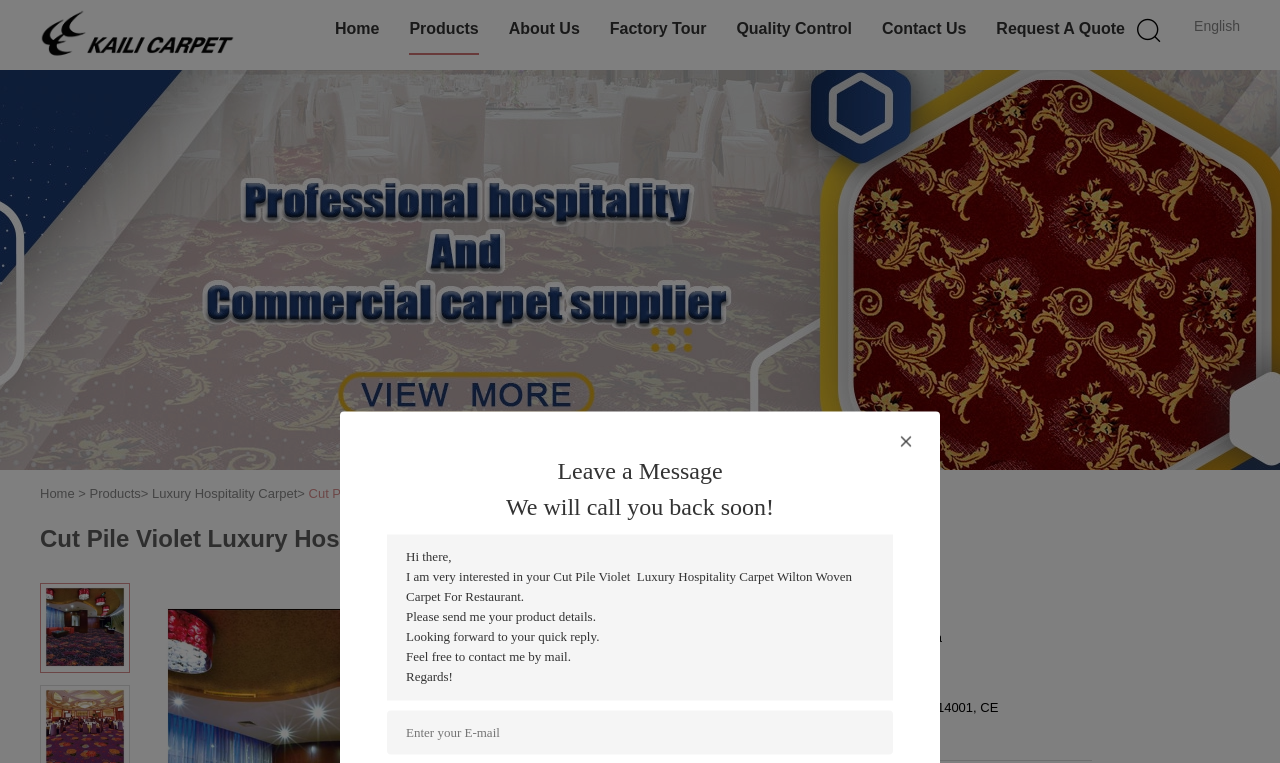Identify the bounding box of the HTML element described as: "Luxury Hospitality Carpet".

[0.119, 0.637, 0.232, 0.657]